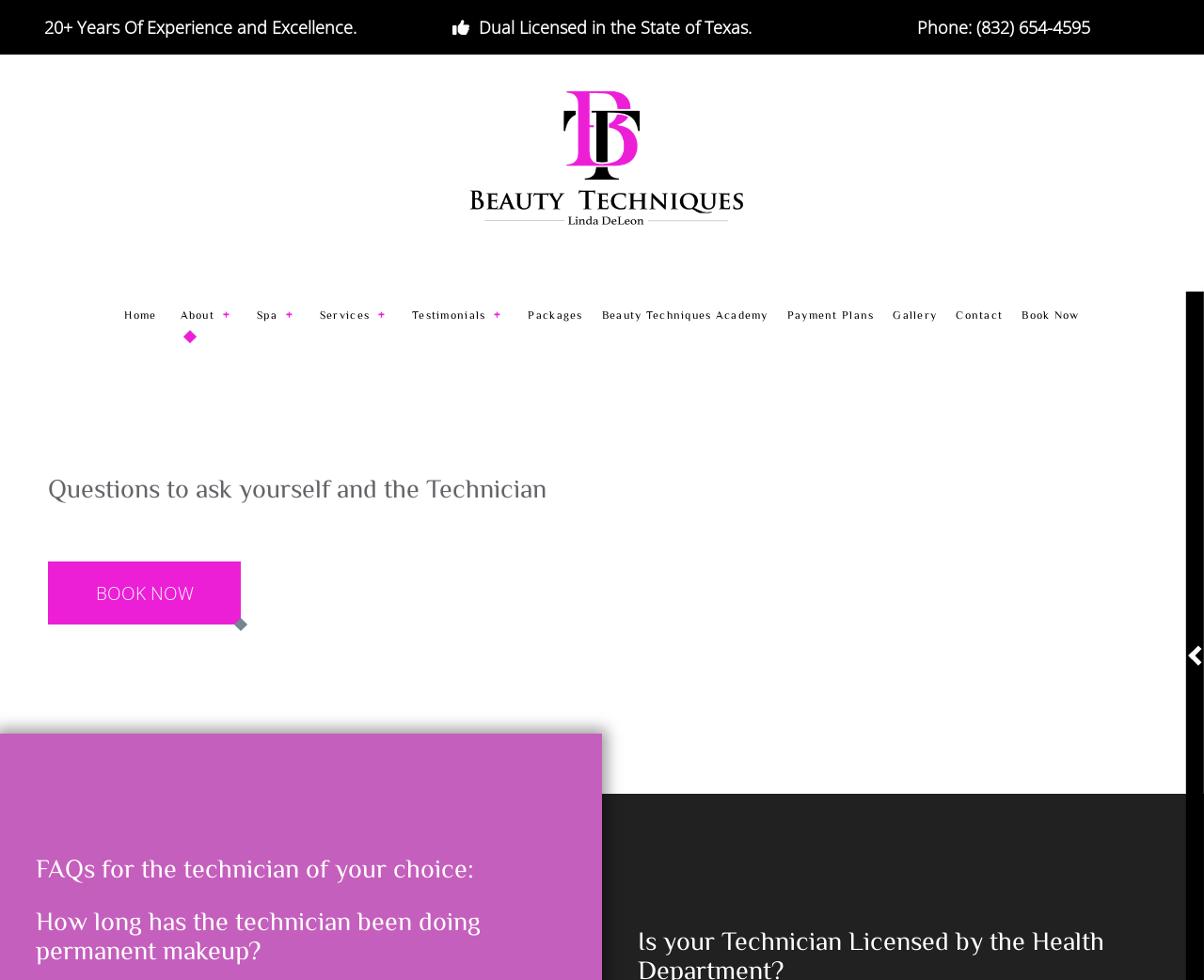Locate the bounding box coordinates of the element's region that should be clicked to carry out the following instruction: "Book an appointment". The coordinates need to be four float numbers between 0 and 1, i.e., [left, top, right, bottom].

[0.841, 0.283, 0.904, 0.358]